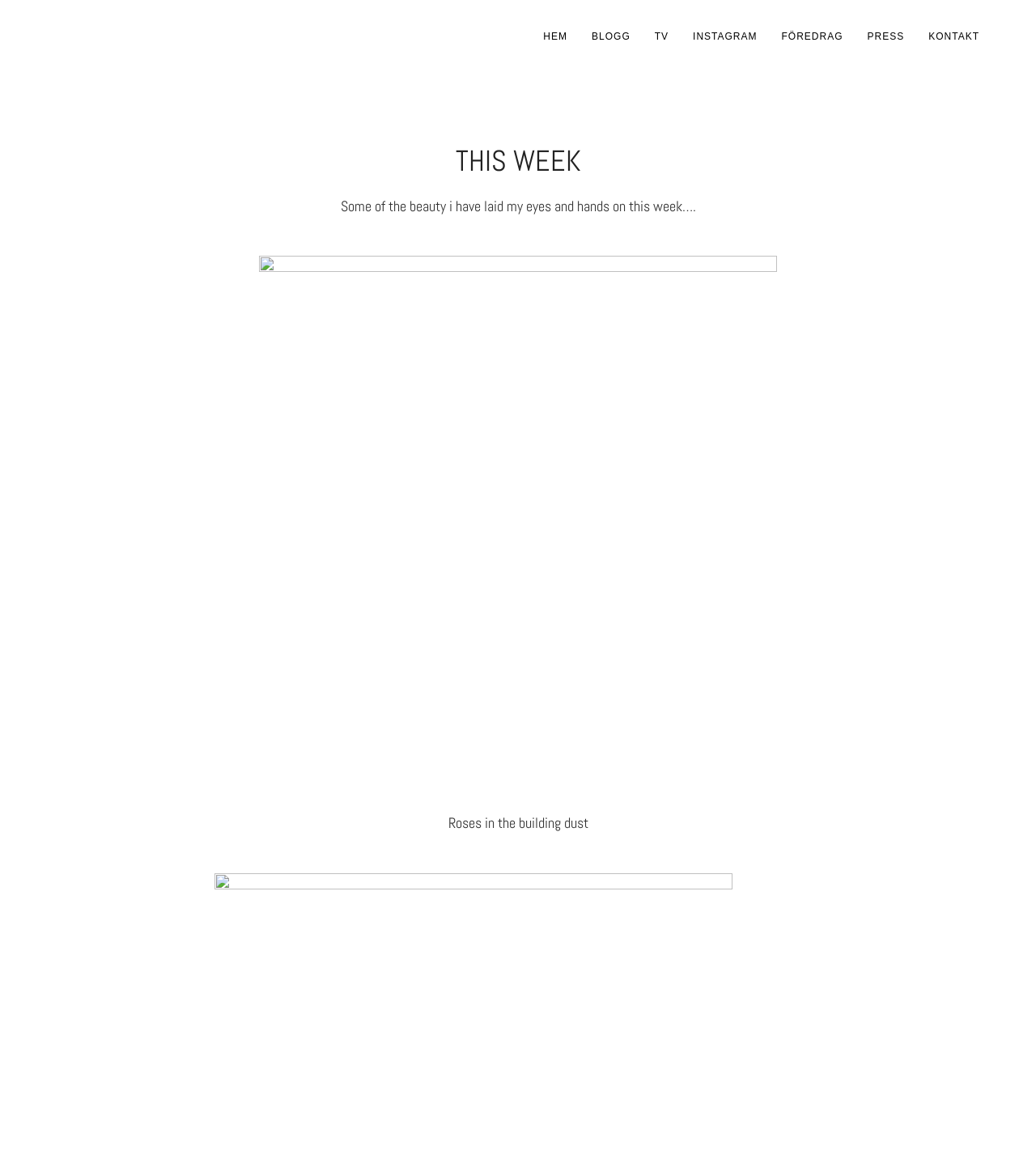Pinpoint the bounding box coordinates of the element you need to click to execute the following instruction: "go to HEM page". The bounding box should be represented by four float numbers between 0 and 1, in the format [left, top, right, bottom].

[0.513, 0.014, 0.559, 0.049]